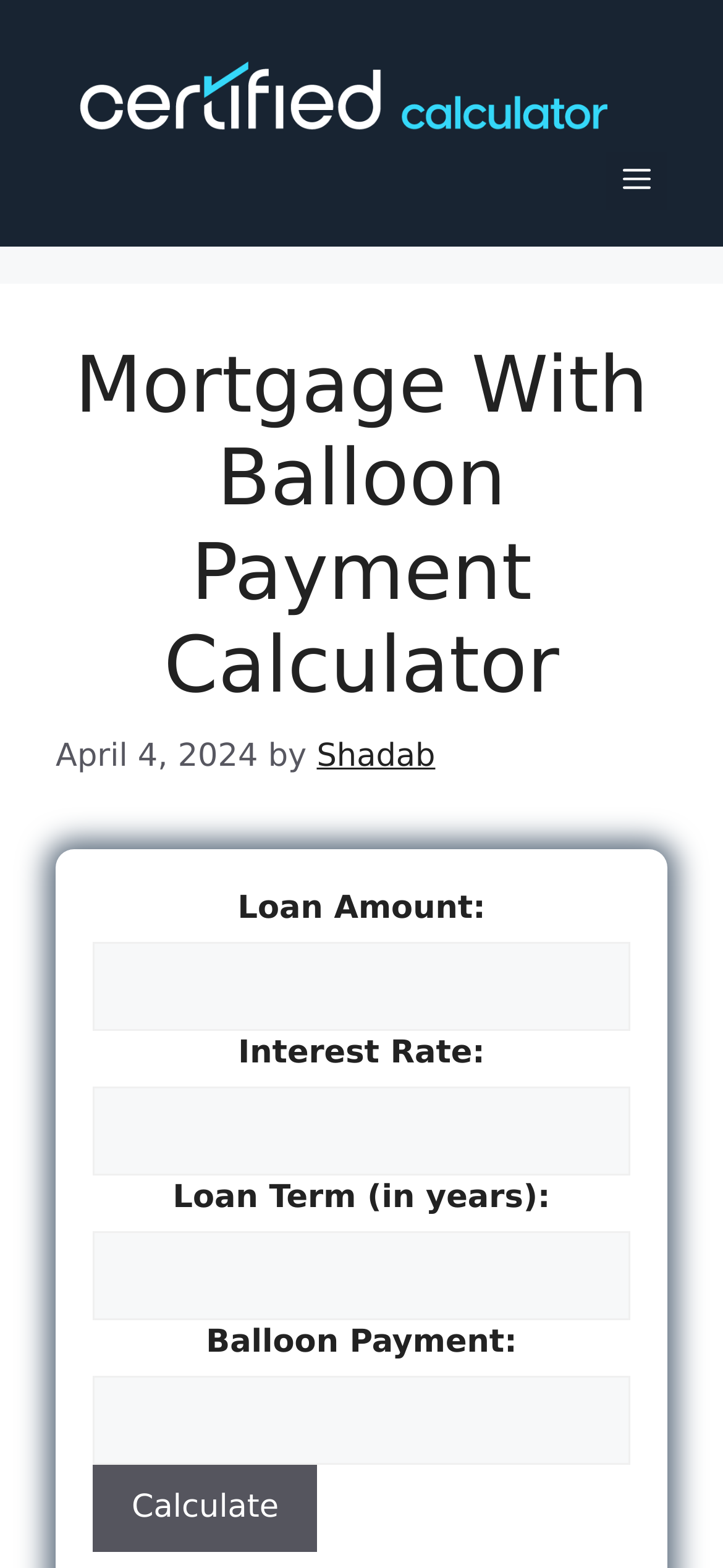From the given element description: "alt="Certified Calculator"", find the bounding box for the UI element. Provide the coordinates as four float numbers between 0 and 1, in the order [left, top, right, bottom].

[0.077, 0.048, 0.846, 0.072]